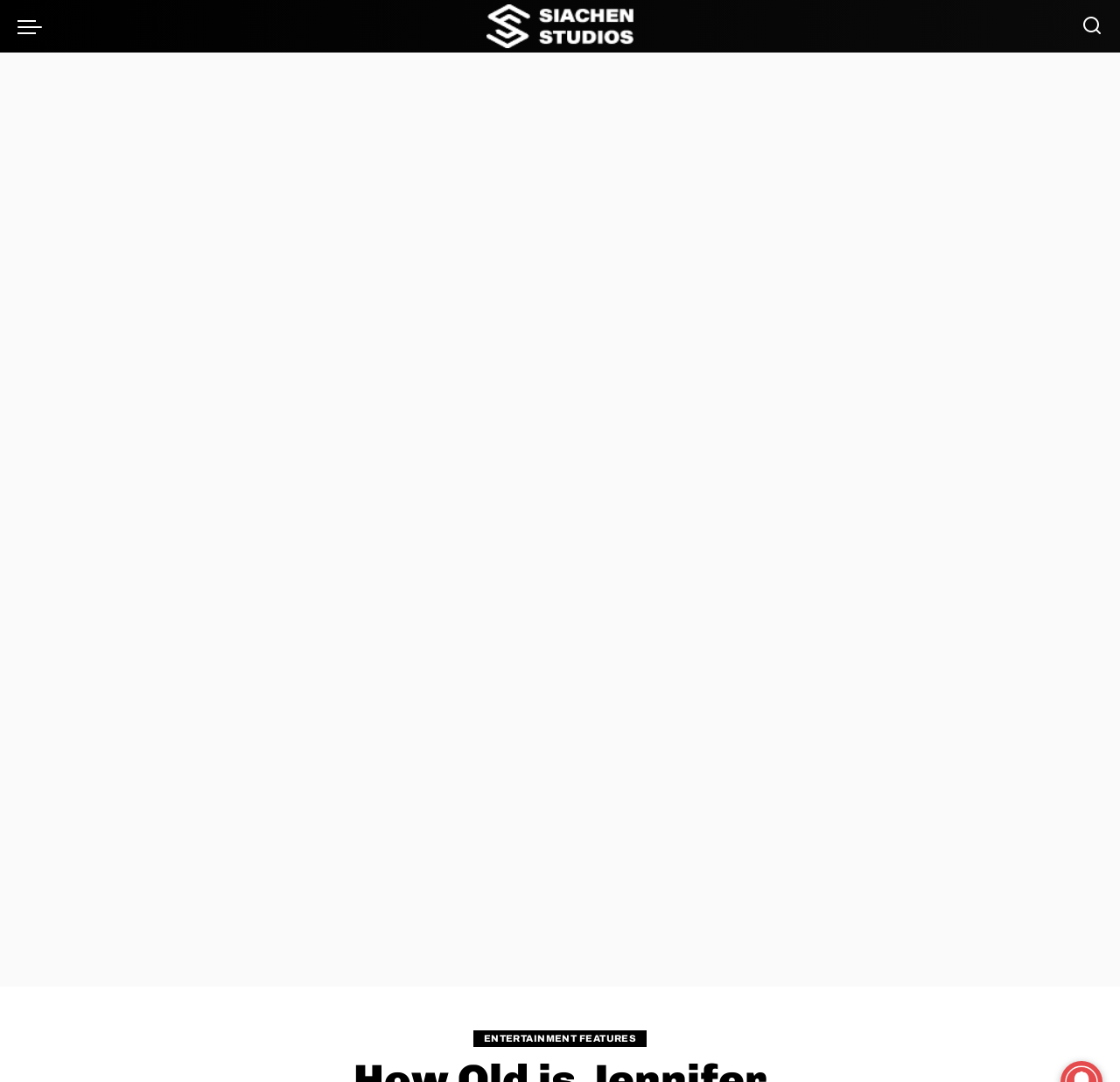What is the logo of Siachen Studios?
Based on the image, give a one-word or short phrase answer.

White logo